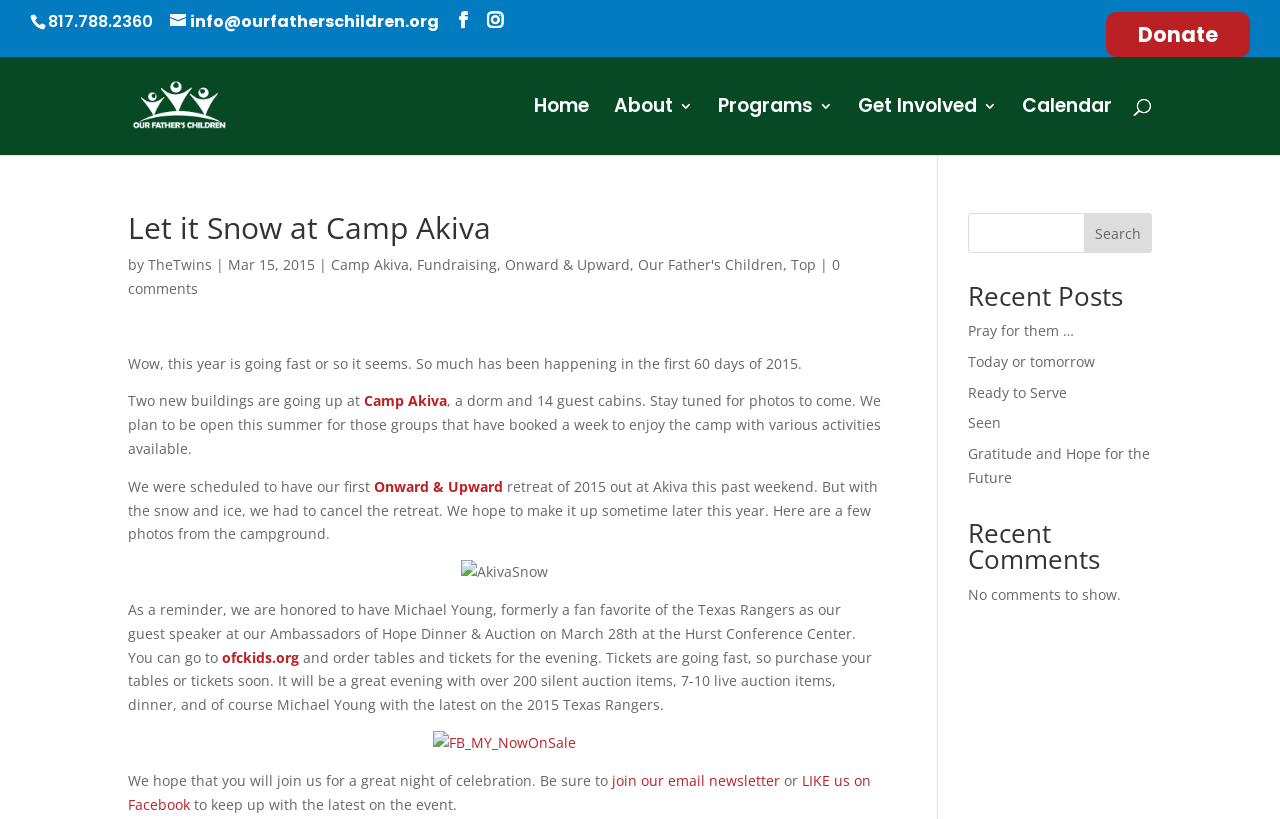Determine the bounding box coordinates of the section to be clicked to follow the instruction: "Call the phone number". The coordinates should be given as four float numbers between 0 and 1, formatted as [left, top, right, bottom].

[0.038, 0.012, 0.12, 0.04]